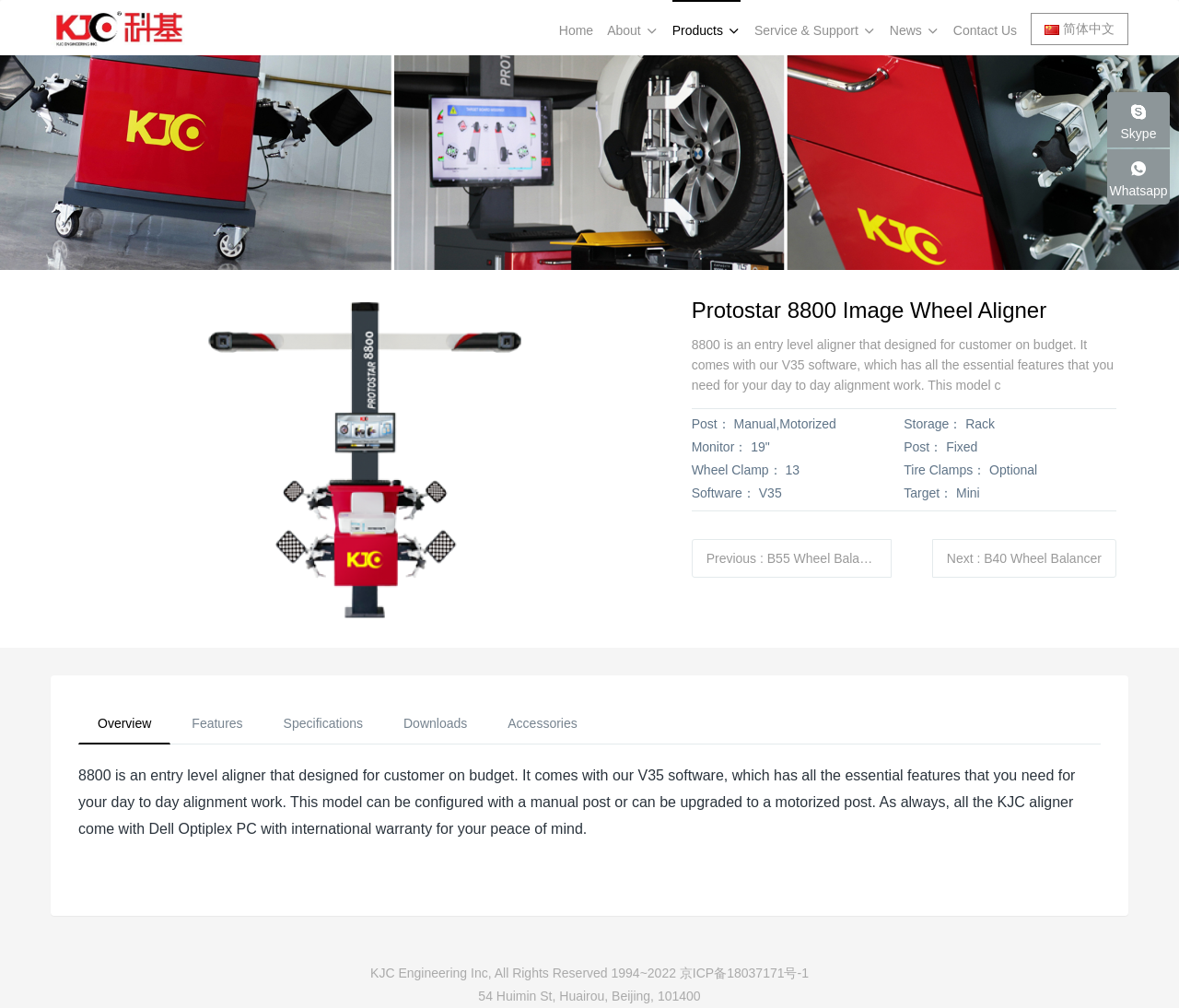Locate the bounding box coordinates of the element you need to click to accomplish the task described by this instruction: "Go to the 'About' page".

[0.515, 0.0, 0.558, 0.055]